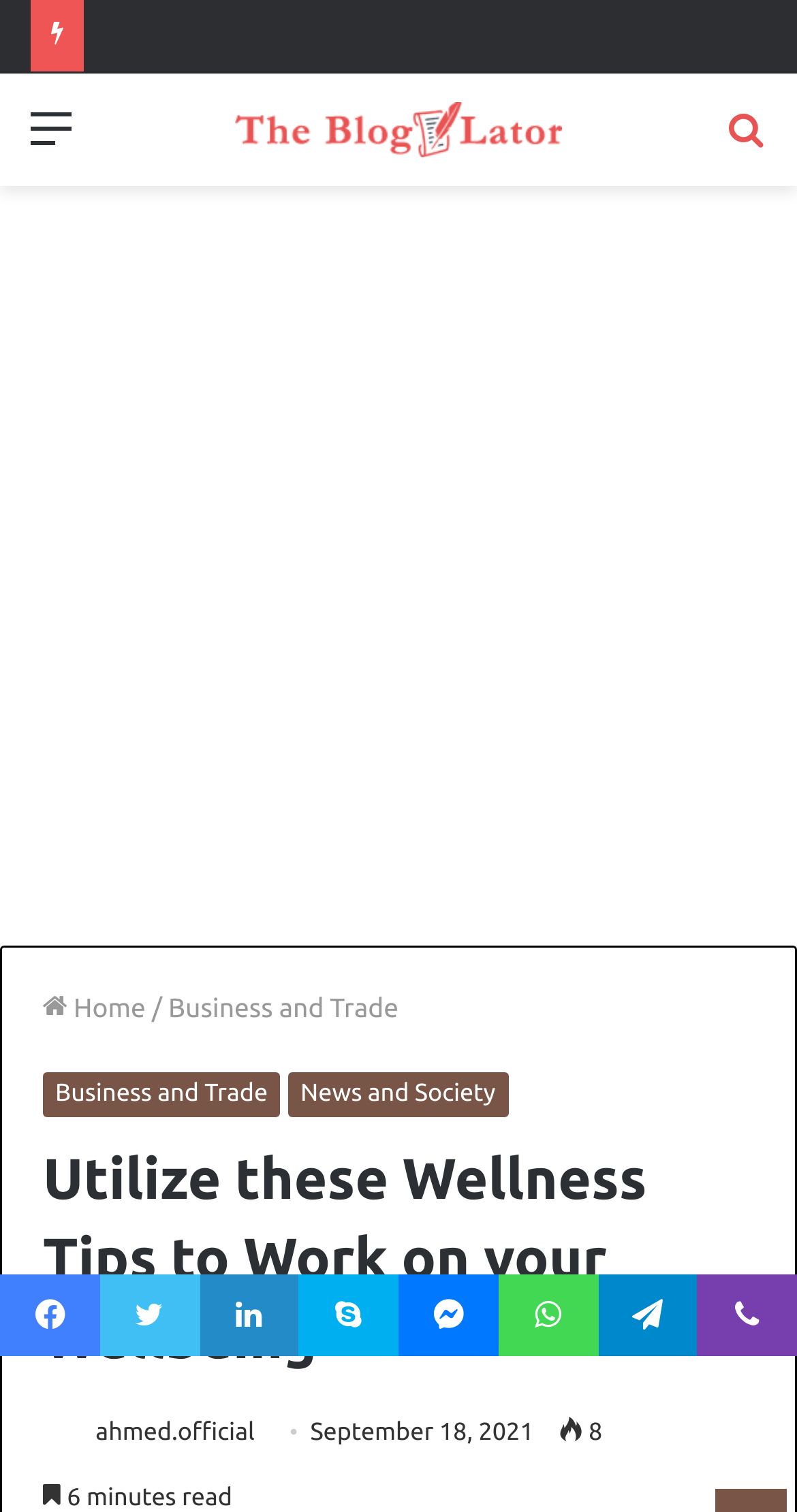Identify the title of the webpage and provide its text content.

Utilize these Wellness Tips to Work on your Wellbeing